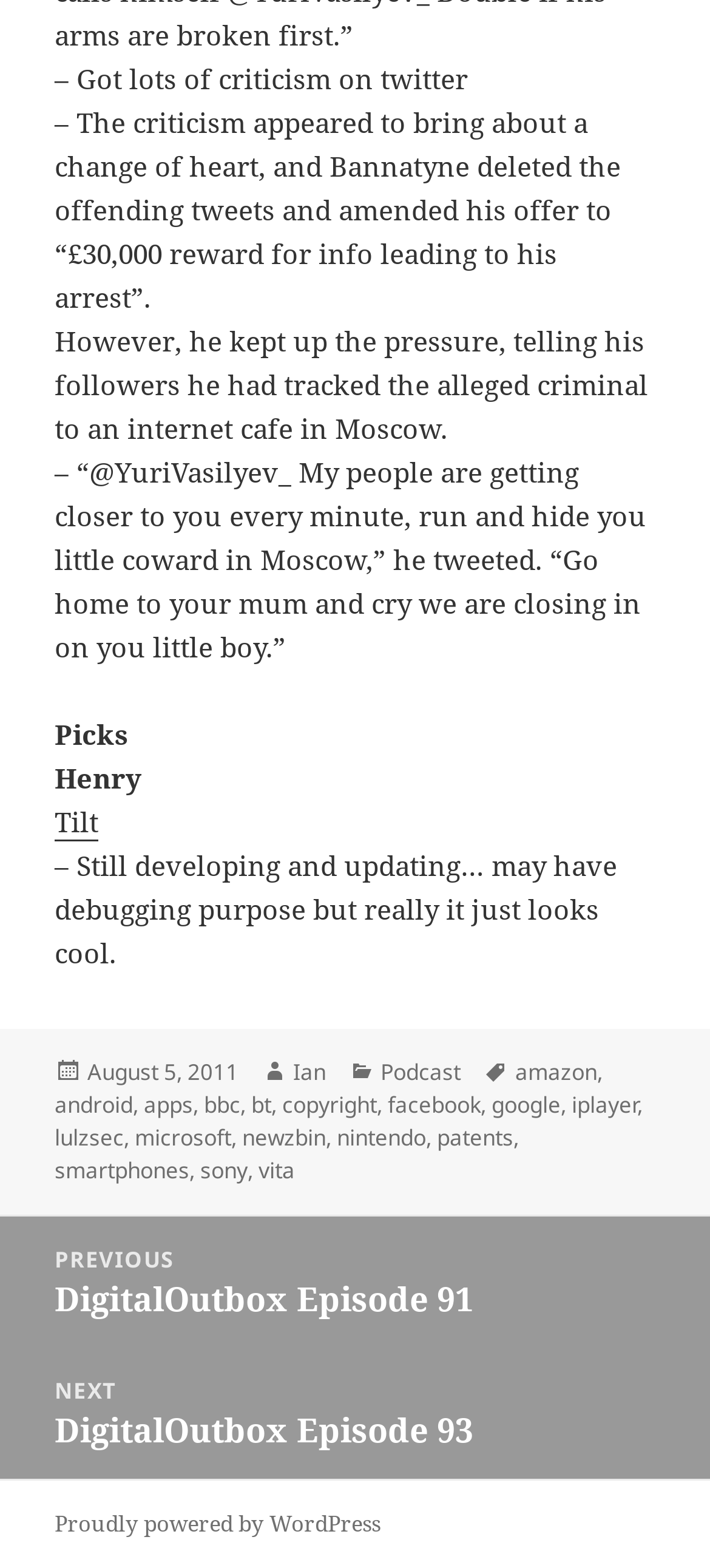Could you determine the bounding box coordinates of the clickable element to complete the instruction: "Connect with the company on Facebook"? Provide the coordinates as four float numbers between 0 and 1, i.e., [left, top, right, bottom].

None